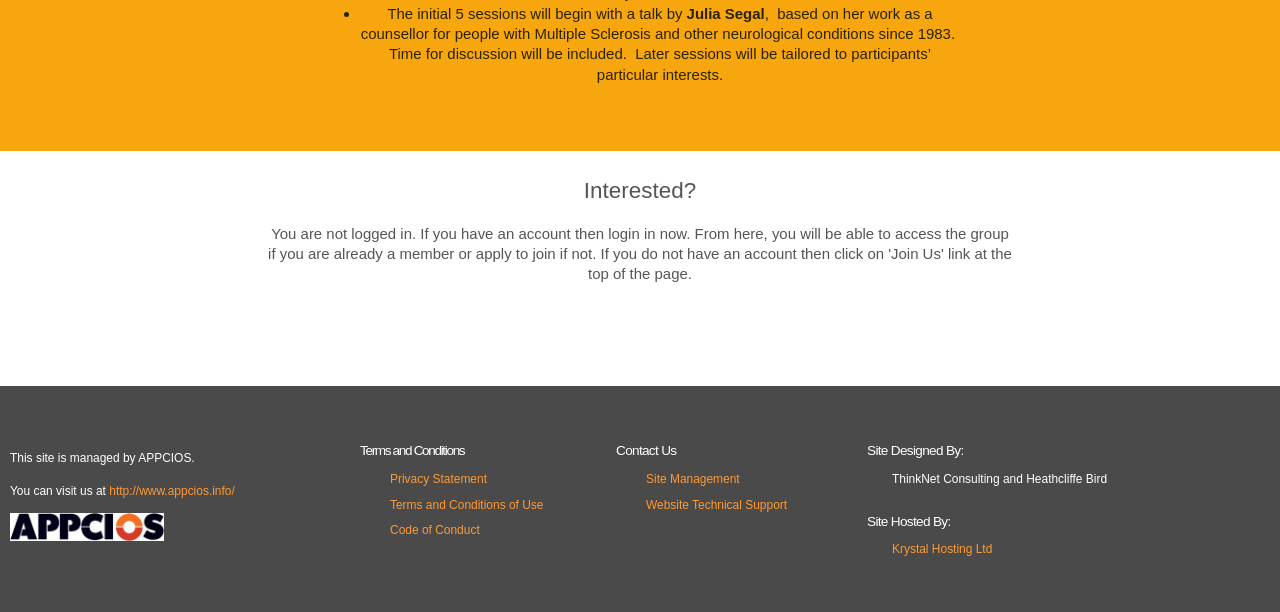Please respond in a single word or phrase: 
Who manages this website?

APPCIOS